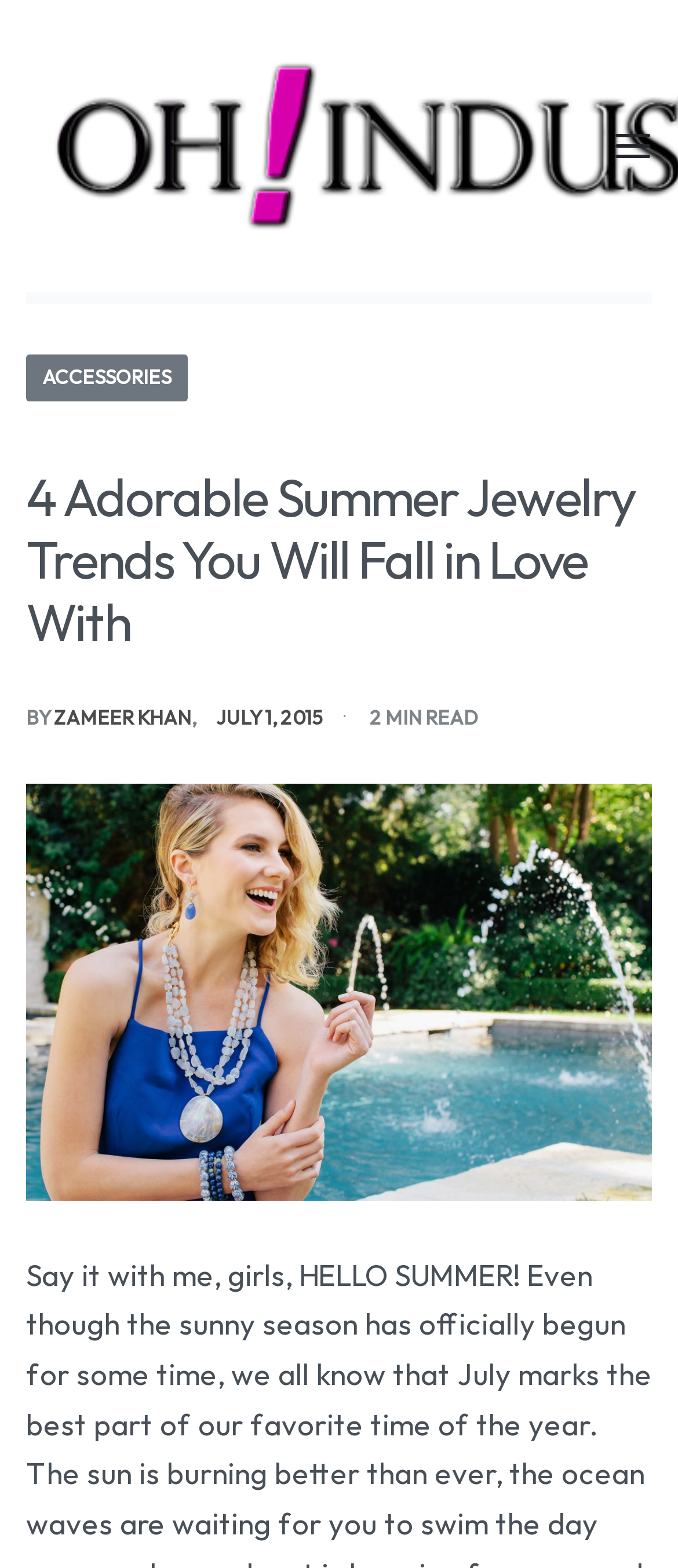How long does it take to read the article?
Please provide a single word or phrase based on the screenshot.

2 MIN READ